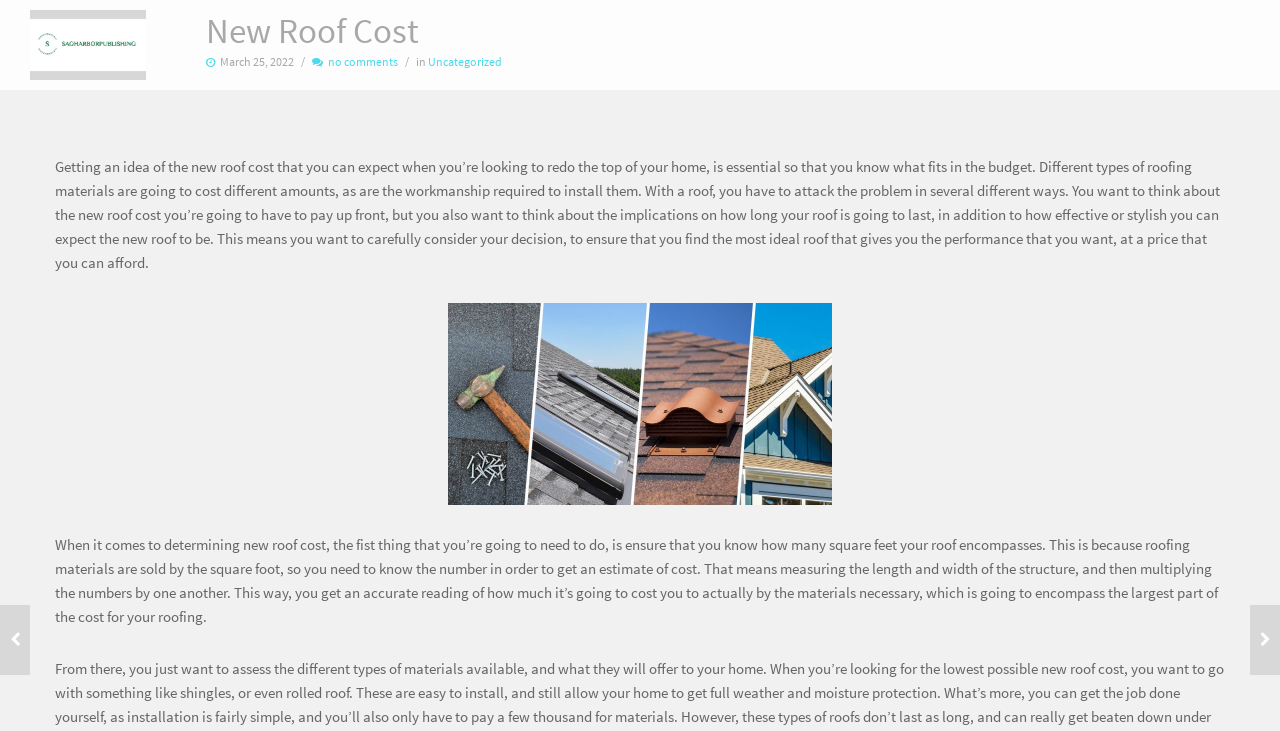Describe all the significant parts and information present on the webpage.

The webpage is about "New Roof Cost" and is part of the "PublishSagharbor" website. At the top, there is a heading with the website's name, accompanied by a linked image with the same name. Below this, there is another heading with the title "New Roof Cost". 

To the right of the "New Roof Cost" heading, there is a date "March 25, 2022", followed by a link "no comments" and a category label "Uncategorized". 

The main content of the webpage is divided into two paragraphs. The first paragraph discusses the importance of considering the new roof cost, including the upfront cost, the roof's lifespan, and its effectiveness and style. This paragraph is positioned below the headings and date information.

The second paragraph provides guidance on determining the new roof cost, specifically how to measure the roof's square footage to estimate the cost of materials. This paragraph is located below the first paragraph, taking up most of the lower section of the webpage.